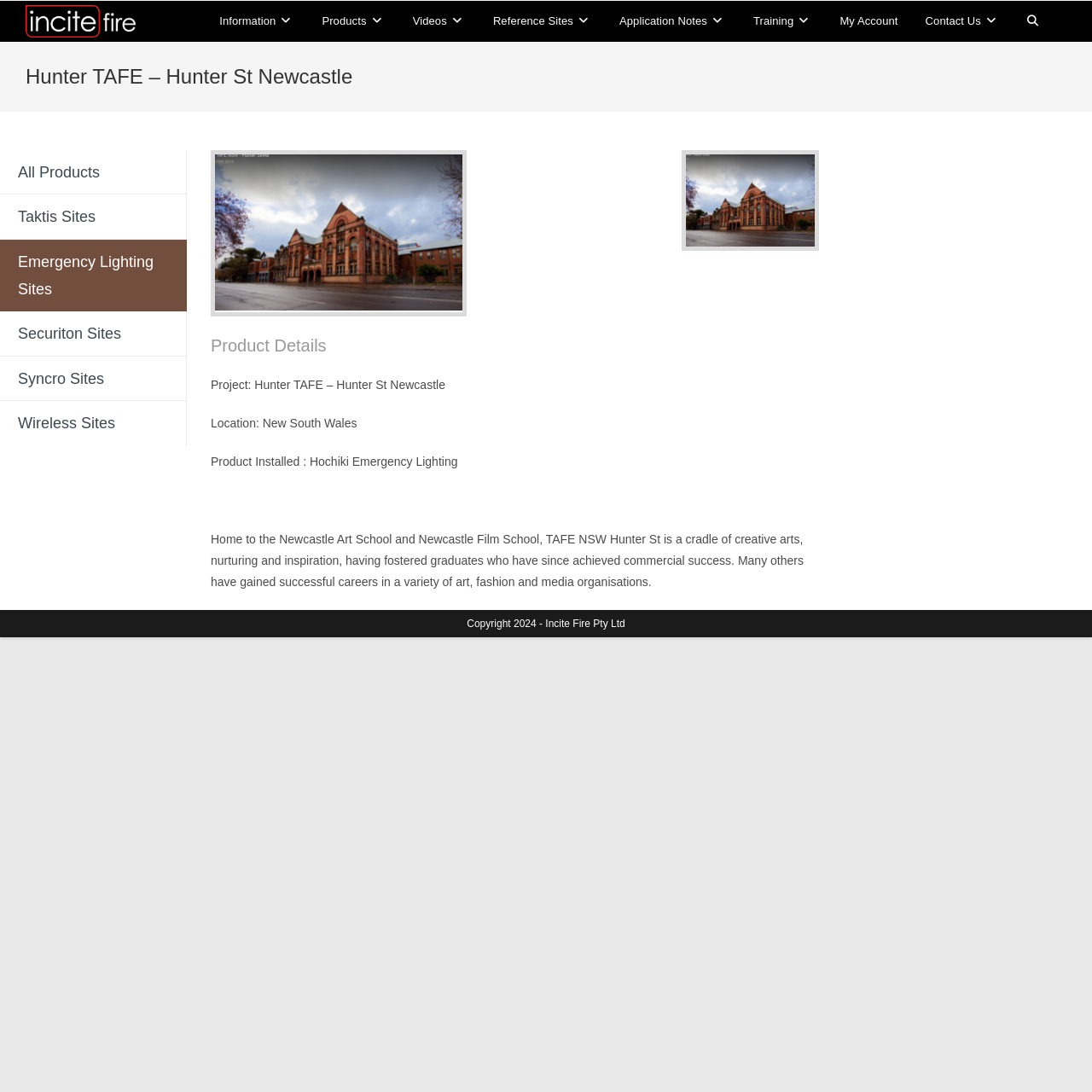Determine the bounding box for the UI element as described: "Products". The coordinates should be represented as four float numbers between 0 and 1, formatted as [left, top, right, bottom].

[0.282, 0.001, 0.365, 0.038]